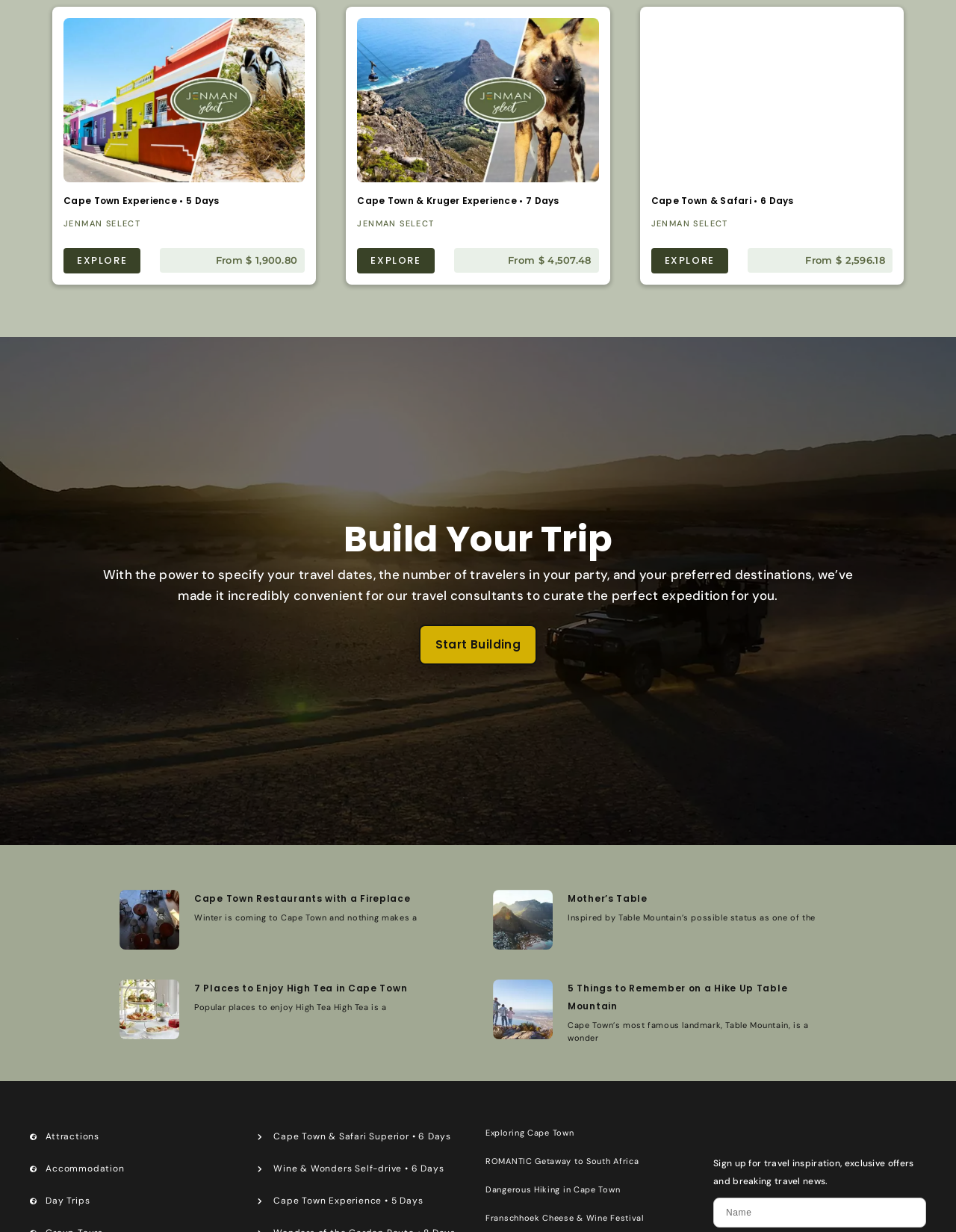Kindly determine the bounding box coordinates of the area that needs to be clicked to fulfill this instruction: "Explore Cape Town Experience".

[0.066, 0.015, 0.319, 0.148]